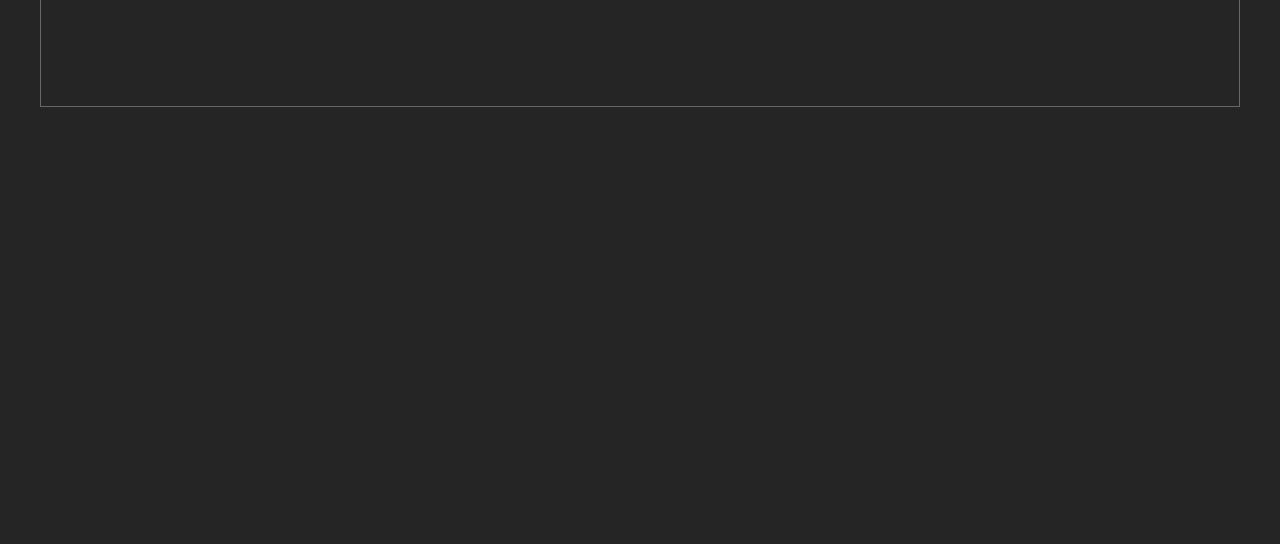Given the description "Products", determine the bounding box of the corresponding UI element.

[0.273, 0.541, 0.323, 0.576]